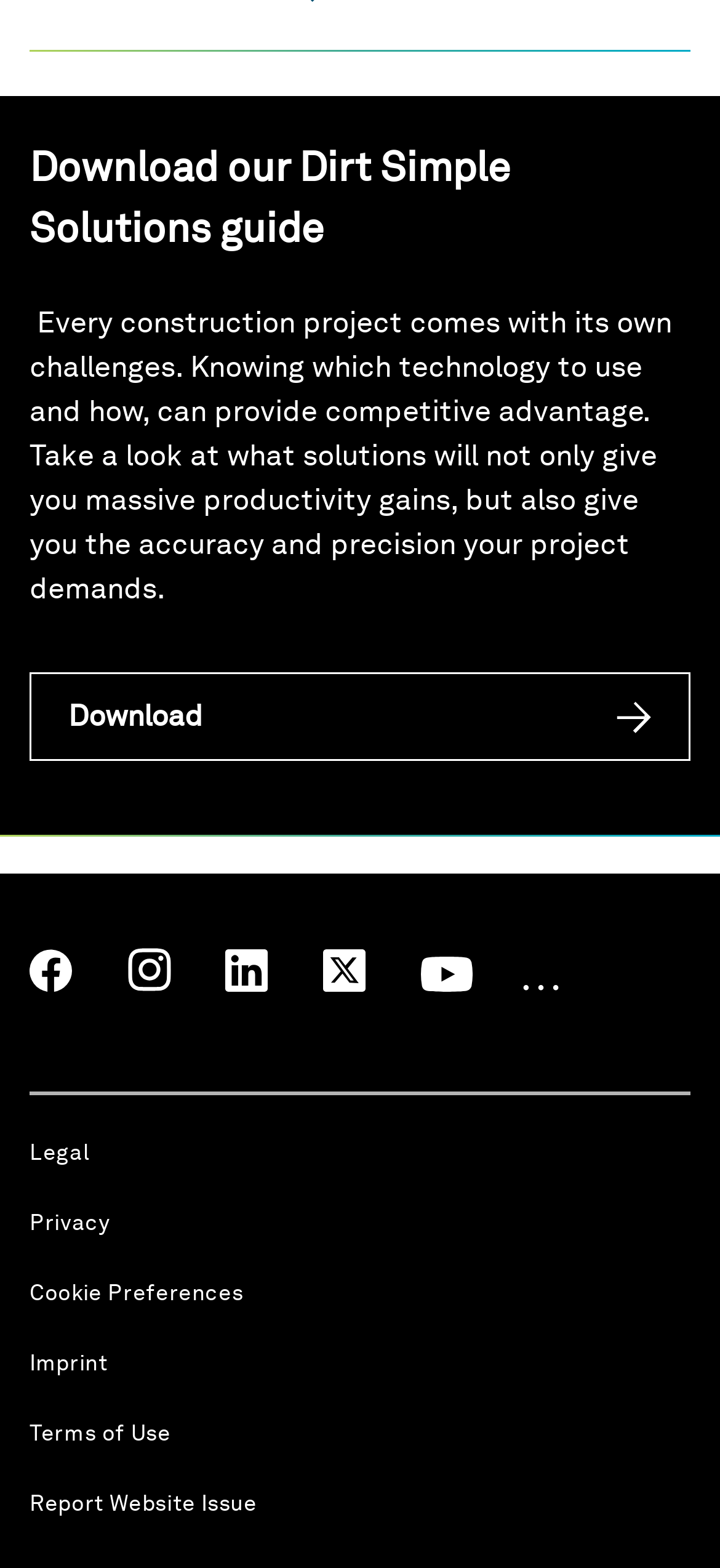What is the purpose of the guide?
Using the image as a reference, answer the question with a short word or phrase.

Productivity gains